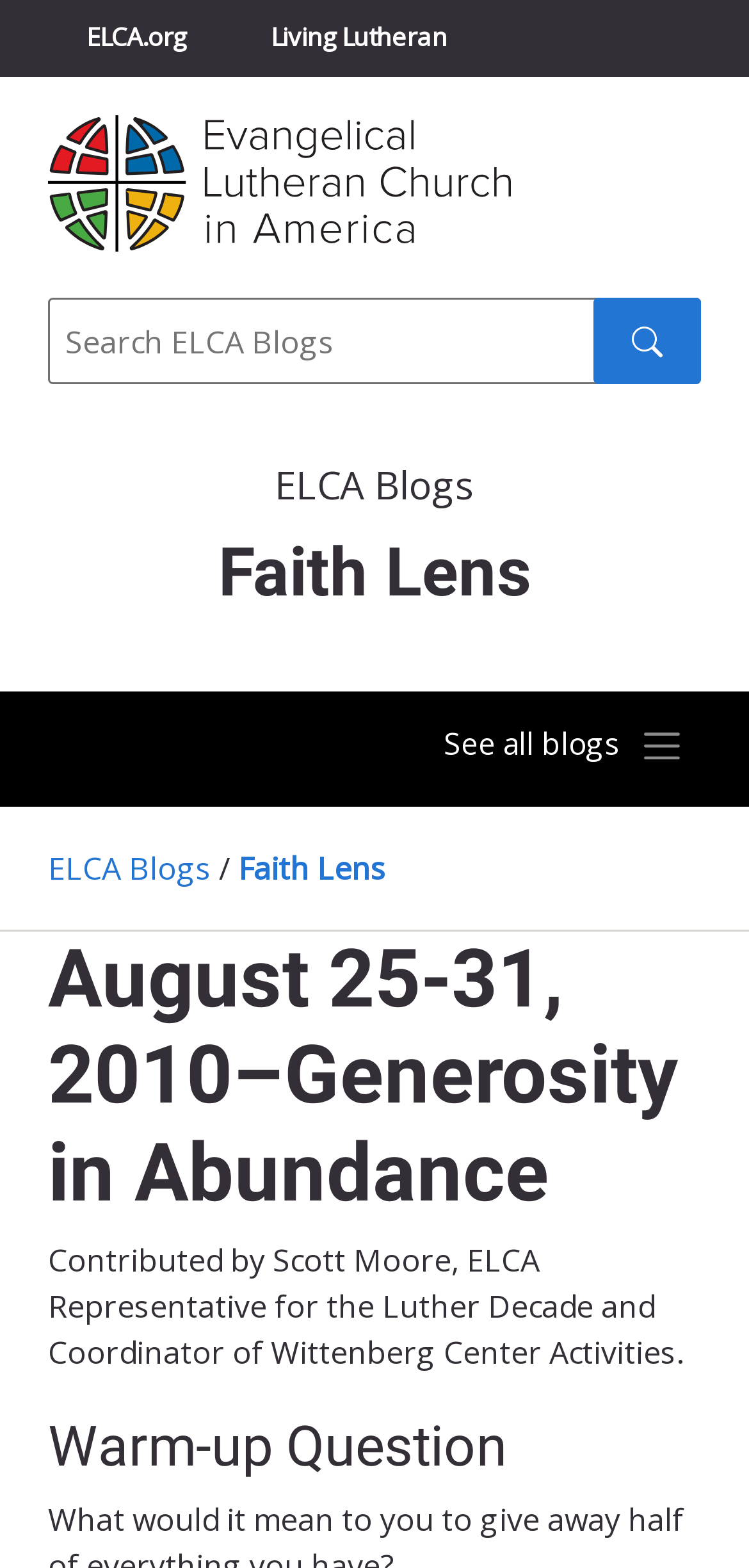Please provide the bounding box coordinates for the element that needs to be clicked to perform the instruction: "Go to Living Lutheran". The coordinates must consist of four float numbers between 0 and 1, formatted as [left, top, right, bottom].

[0.31, 0.0, 0.649, 0.048]